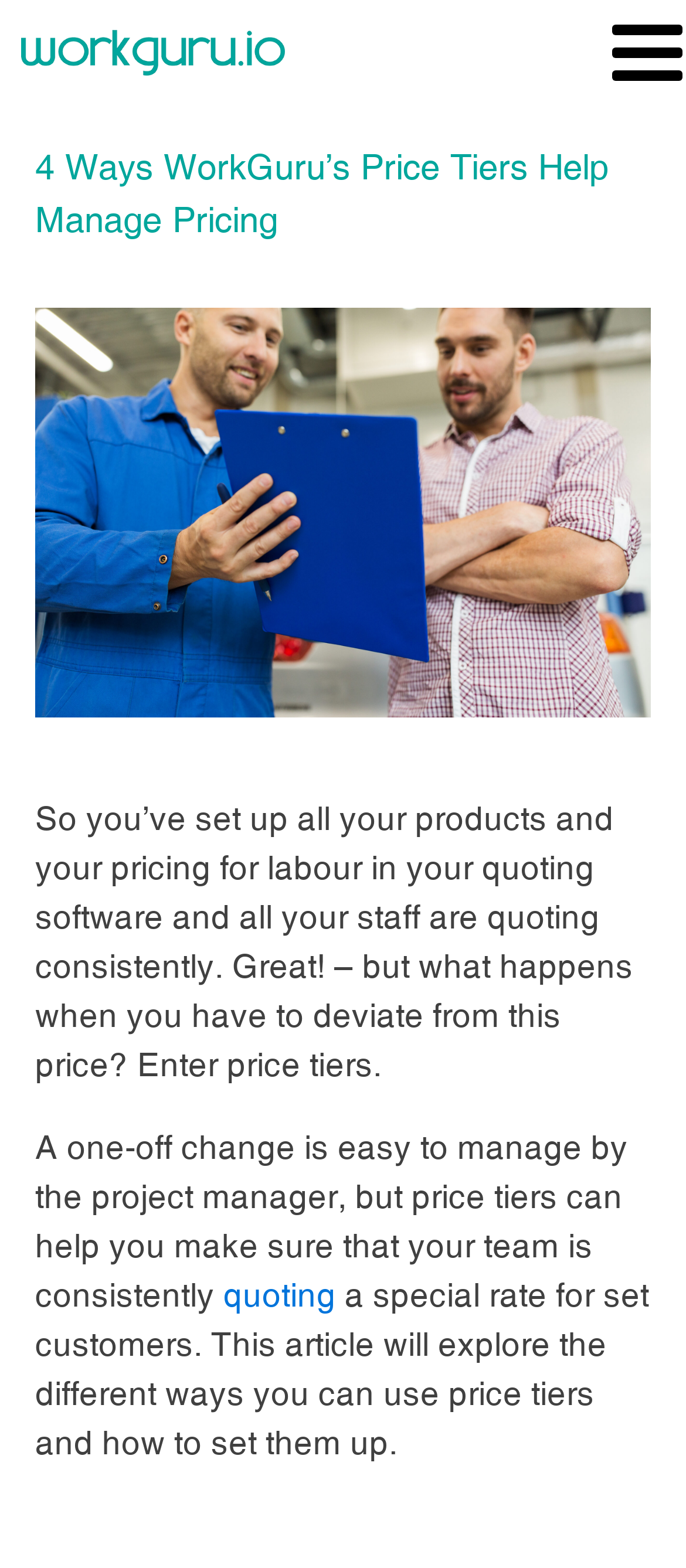Offer an extensive depiction of the webpage and its key elements.

The webpage appears to be an article discussing the benefits of using price tiers in a quoting software. At the top of the page, there is a link and an image, both with the title "WorkGuru | 4 Ways WorkGuru’s Price Tiers Help Manage Pricing". Below this, there is a heading with the same title, accompanied by another image.

The main content of the article begins with a paragraph of text that discusses the scenario where all products and pricing for labor have been set up in a quoting software, and all staff are quoting consistently. The text then introduces the concept of price tiers as a solution to deviate from this price.

There are two more paragraphs of text that follow, with the second paragraph containing a link to the word "quoting". The text discusses how price tiers can help ensure consistent quoting by the team, and how they can be used to offer special rates to set customers. The article promises to explore the different ways to use price tiers and how to set them up.

There are a total of two images on the page, both located at the top, and three paragraphs of text. There is also one link, located in the middle of the second paragraph. The overall structure of the page is simple, with the main content divided into clear sections.